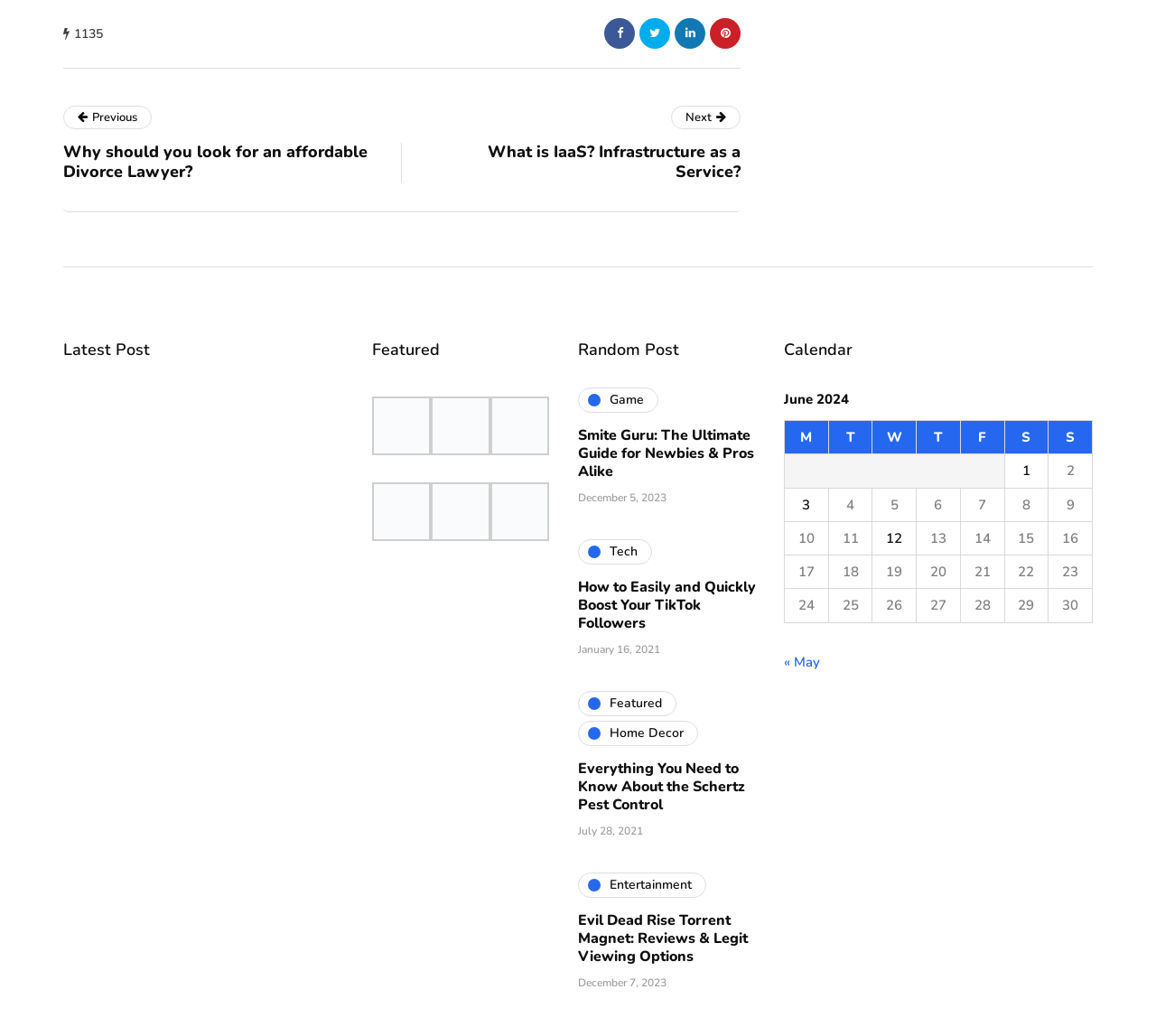What is the title of the heading above the links 'Previous' and 'Next'?
Answer with a single word or phrase by referring to the visual content.

Latest Post